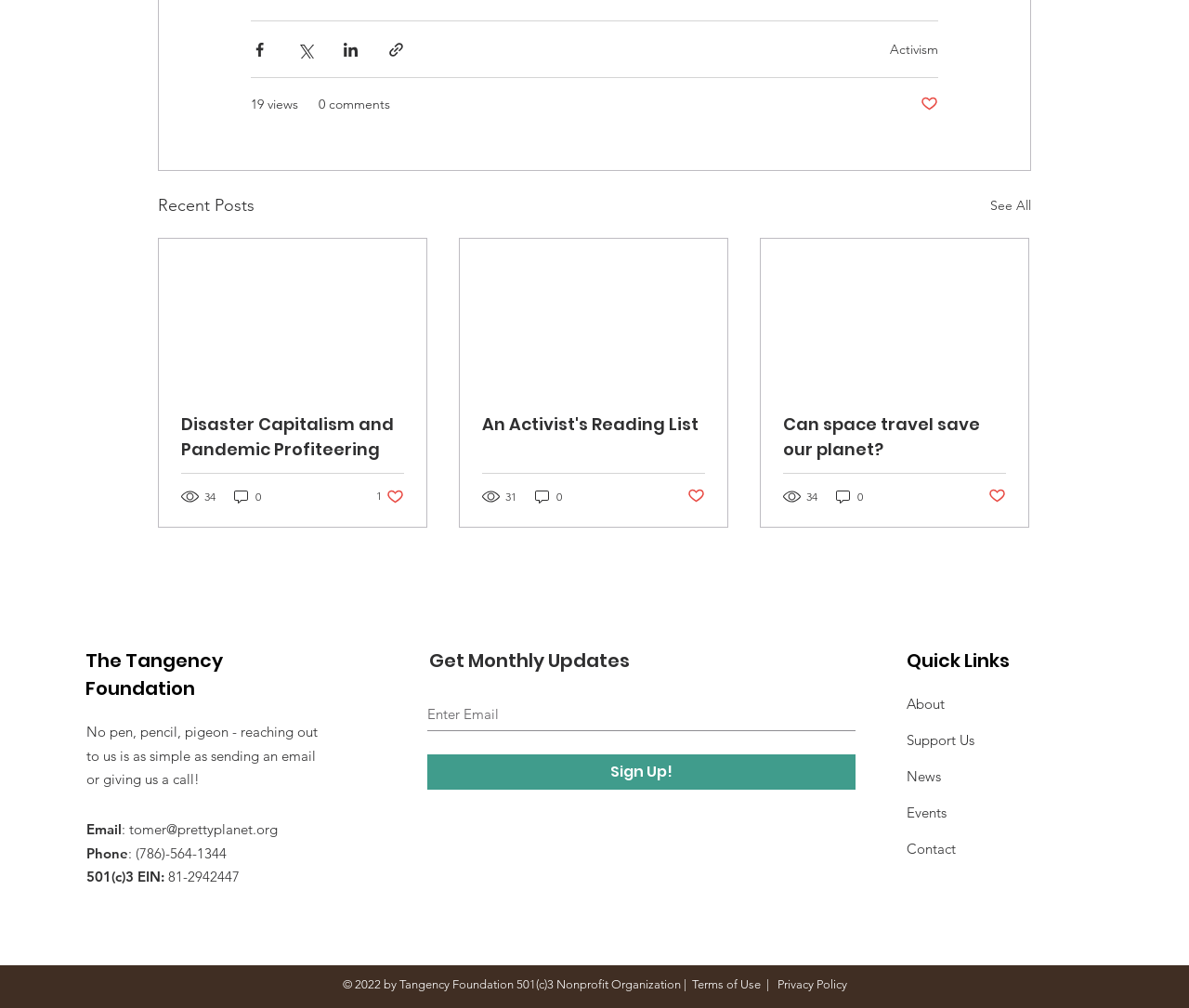Carefully examine the image and provide an in-depth answer to the question: How many social media links are there?

I counted the number of social media links in the Social Bar section, which includes LinkedIn, Facebook, Twitter, and Instagram.